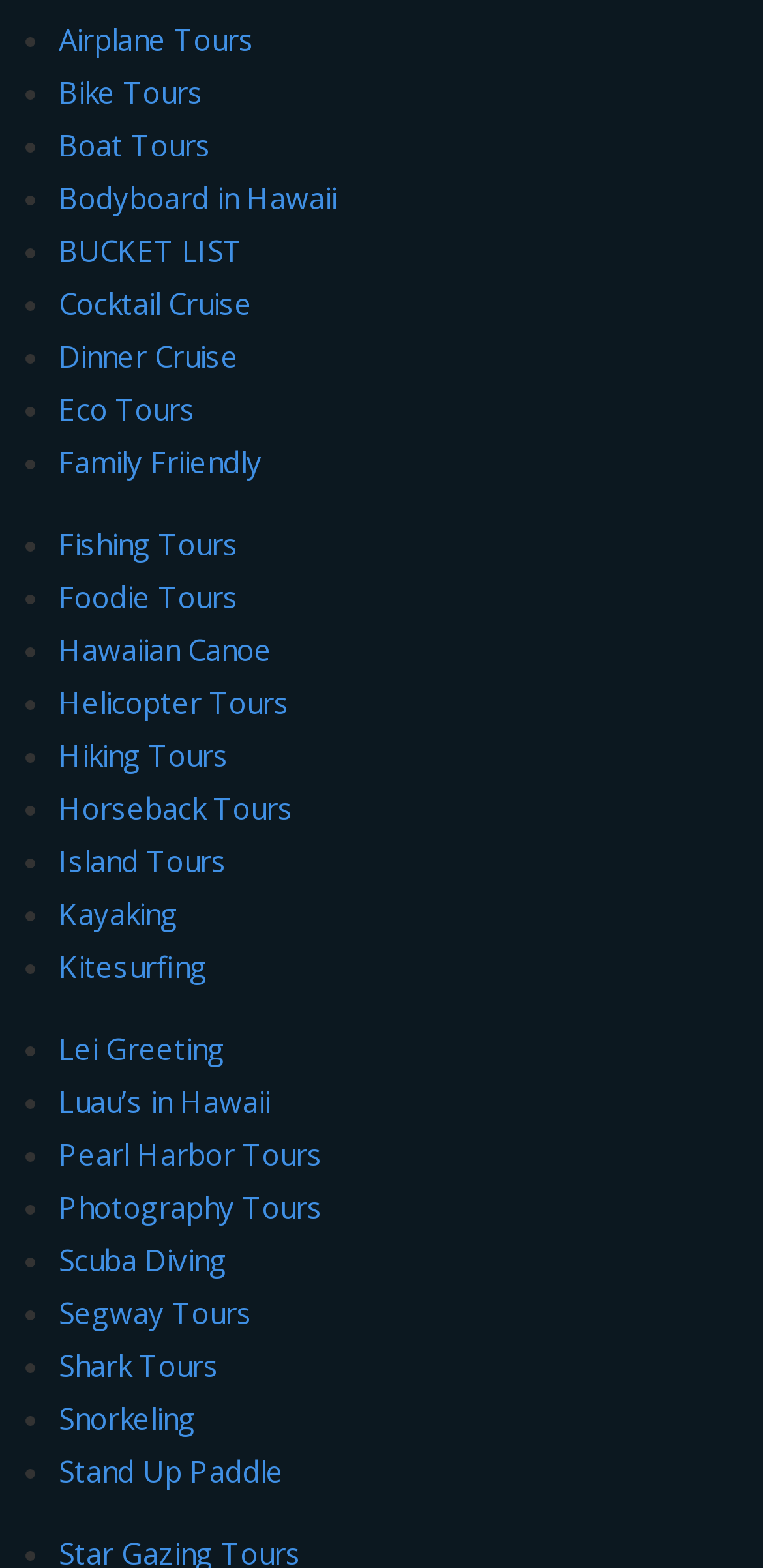Provide a short answer to the following question with just one word or phrase: What type of tours are listed on this webpage?

Various Hawaii tours